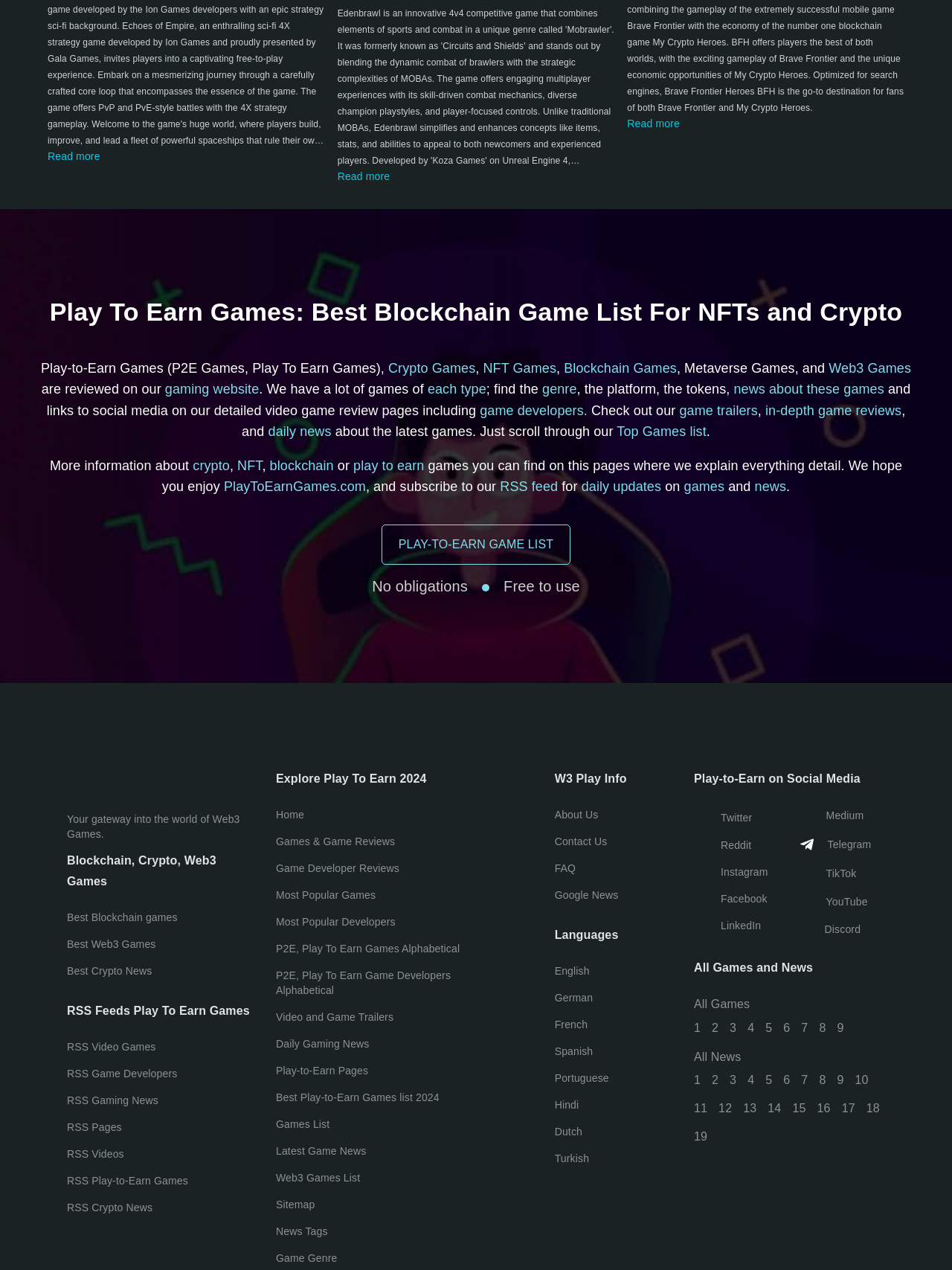Please identify the bounding box coordinates of the region to click in order to complete the given instruction: "Click on 'Read more'". The coordinates should be four float numbers between 0 and 1, i.e., [left, top, right, bottom].

[0.05, 0.118, 0.105, 0.128]